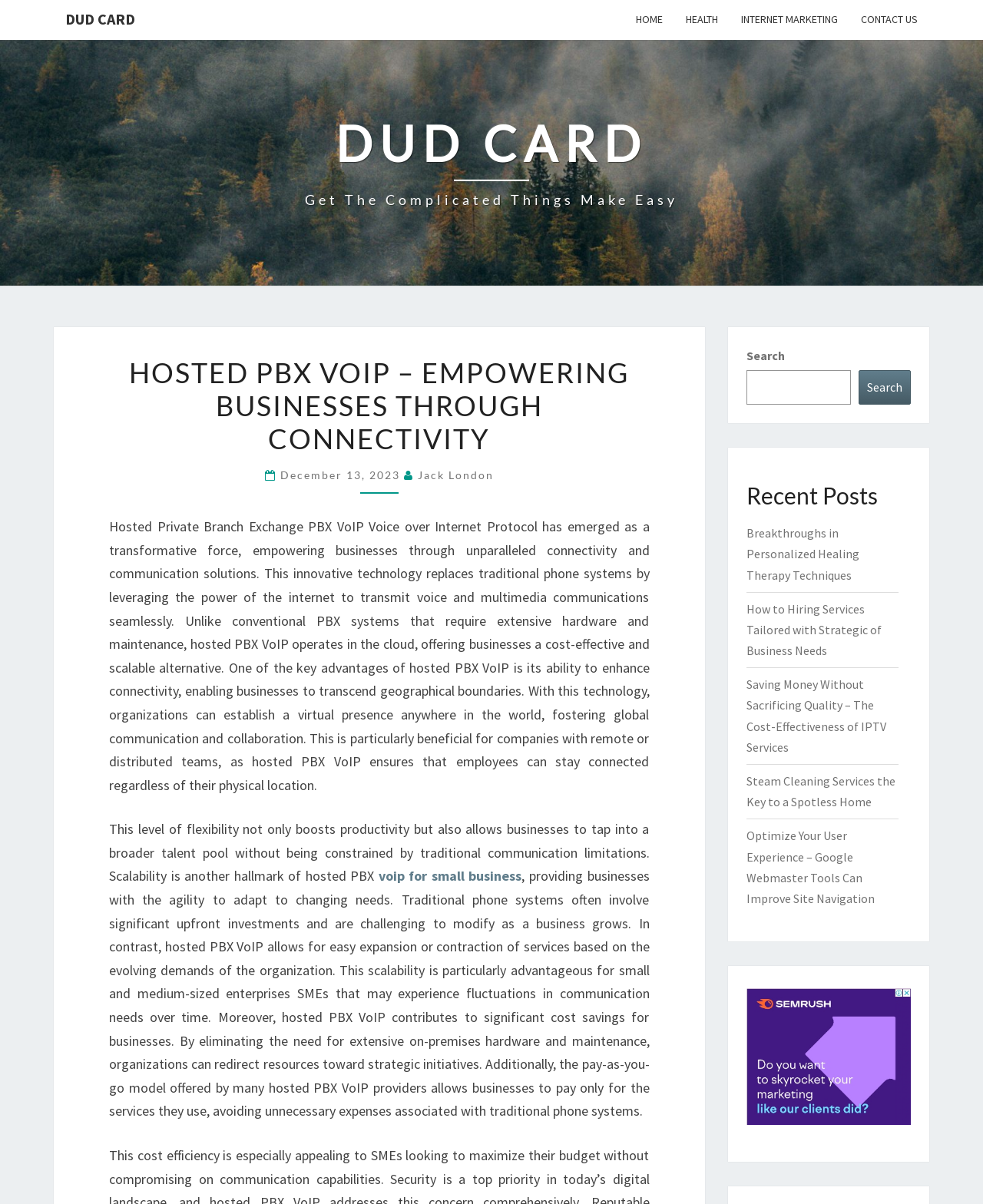Determine the bounding box coordinates for the area that needs to be clicked to fulfill this task: "Search for something". The coordinates must be given as four float numbers between 0 and 1, i.e., [left, top, right, bottom].

[0.759, 0.307, 0.866, 0.336]